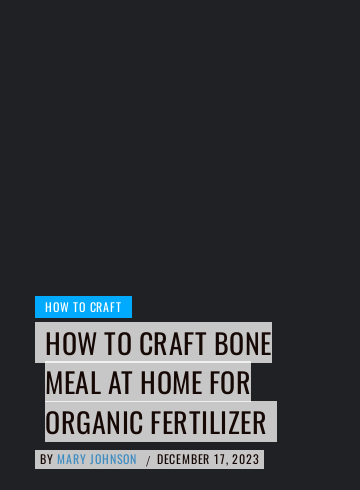Illustrate the image with a detailed caption.

This image provides a detailed guide on crafting bone meal at home, highlighting it as an organic fertilizer. The title prominently states "HOW TO CRAFT BONE MEAL AT HOME FOR ORGANIC FERTILIZER," indicating its focus on sustainable gardening practices. Below the title, the name "MARY JOHNSON" is credited as the author, alongside the publication date of "DECEMBER 17, 2023." The image is part of an instructional article aimed at helping readers enhance their gardening skills using homemade solutions.